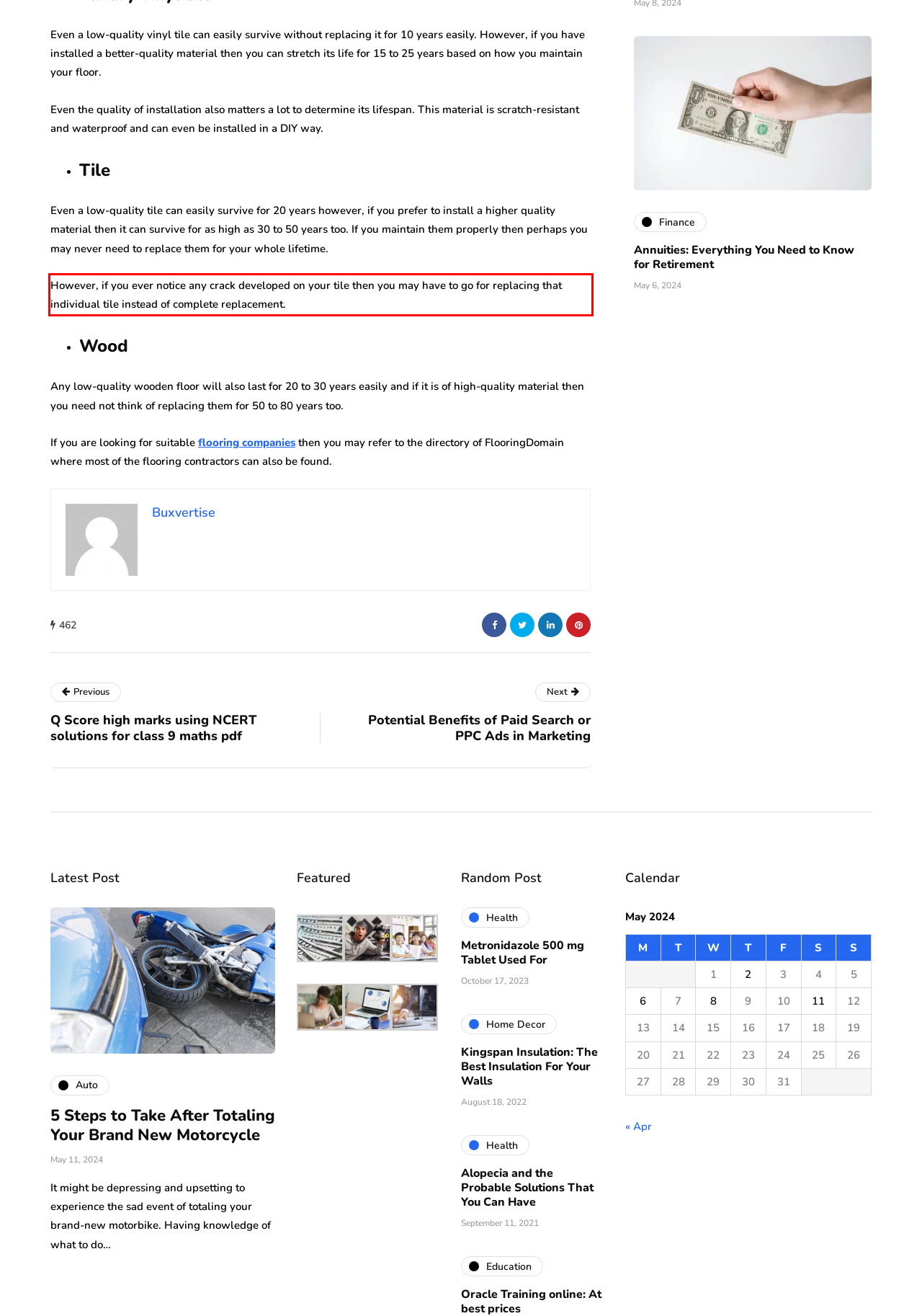Please use OCR to extract the text content from the red bounding box in the provided webpage screenshot.

However, if you ever notice any crack developed on your tile then you may have to go for replacing that individual tile instead of complete replacement.